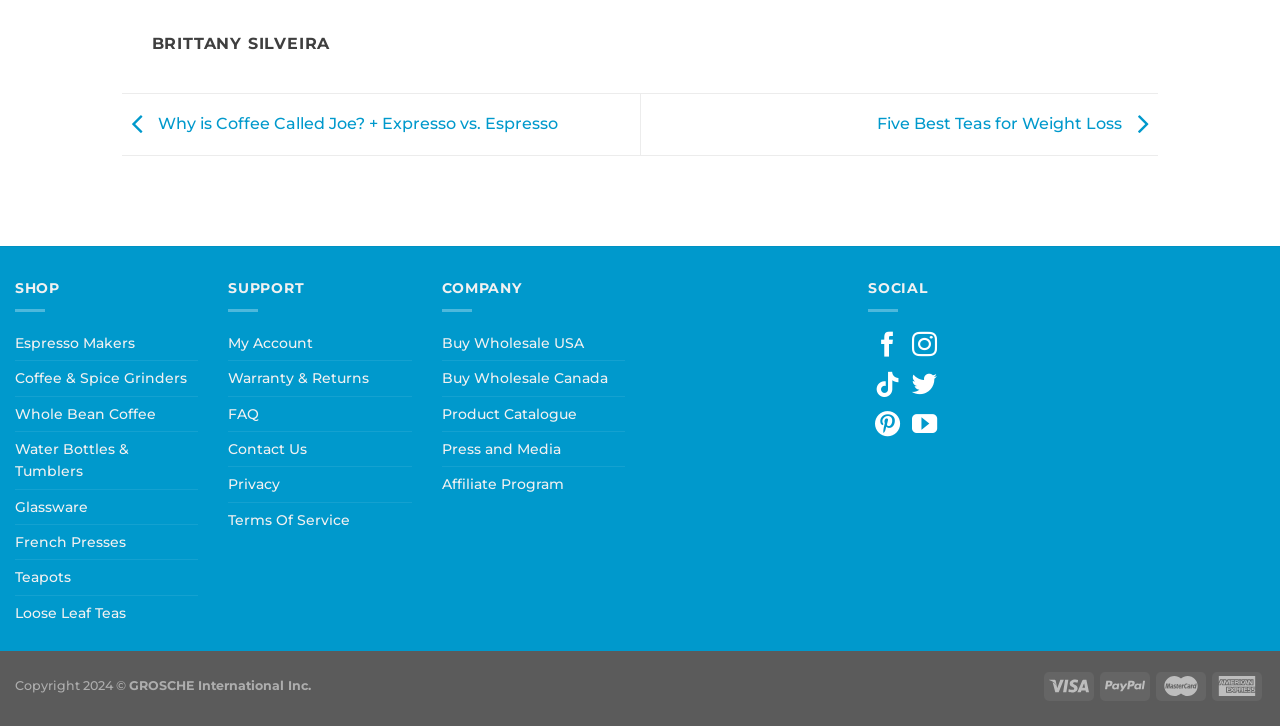Please identify the coordinates of the bounding box for the clickable region that will accomplish this instruction: "Visit 'My Account' page".

[0.178, 0.449, 0.245, 0.496]